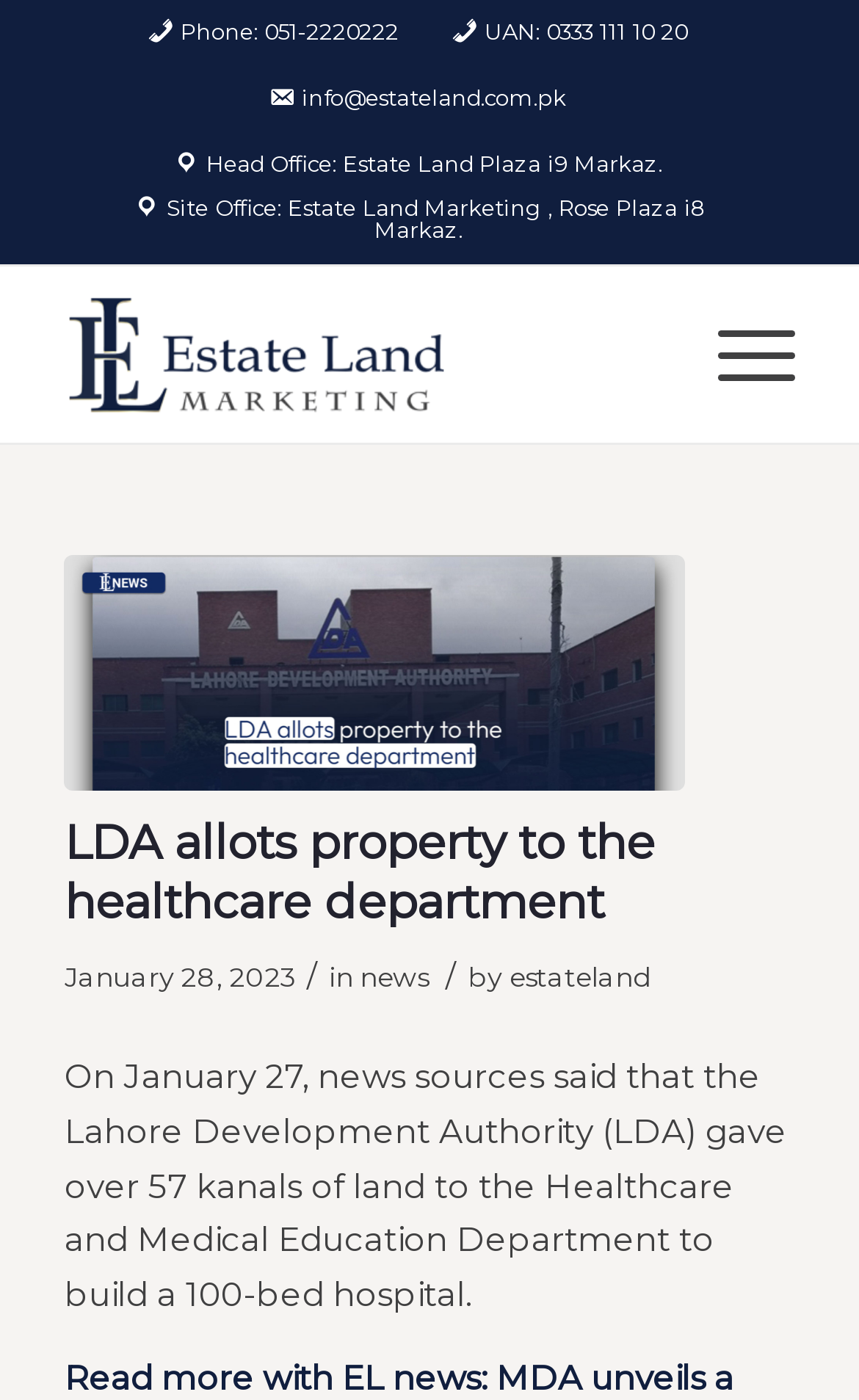Find the bounding box coordinates of the UI element according to this description: "UAN: 0333 111 10 20".

[0.526, 0.002, 0.8, 0.044]